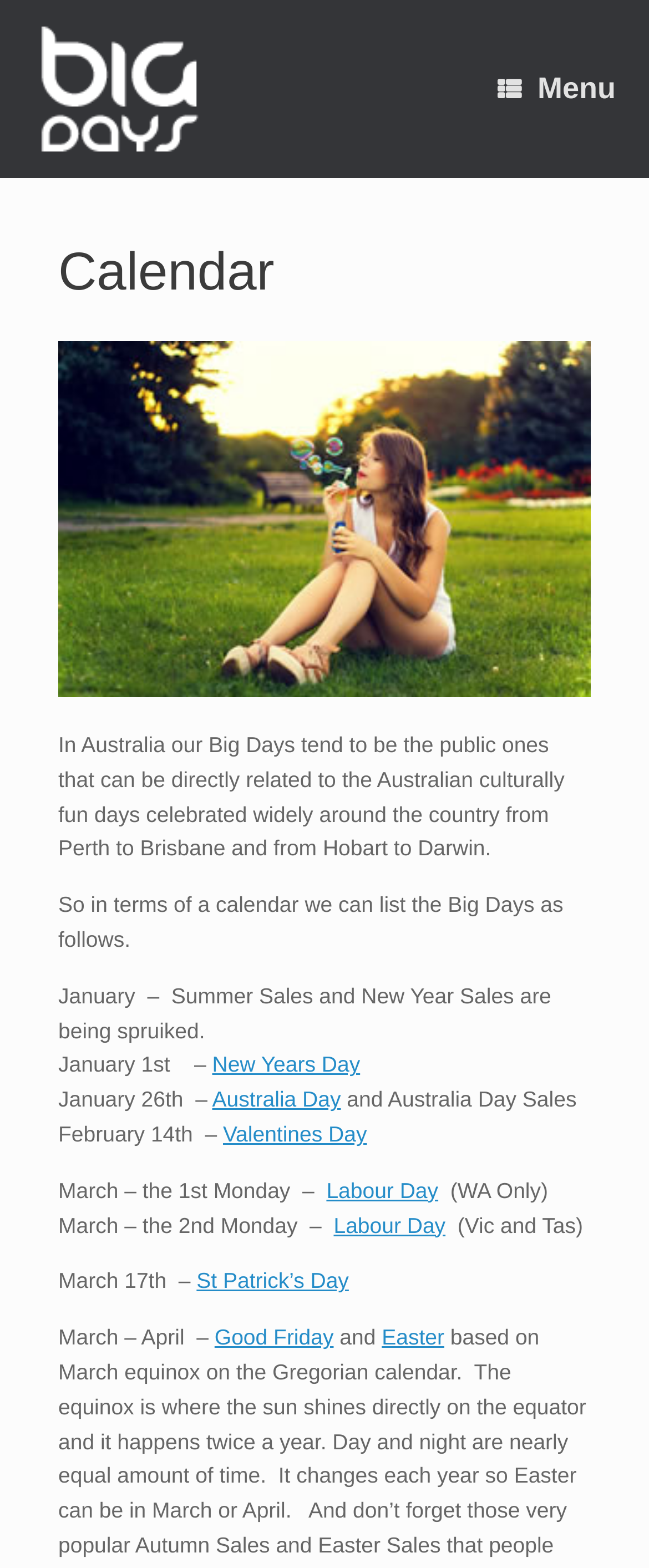Please locate the bounding box coordinates of the element that should be clicked to achieve the given instruction: "Click the 'Big Days Logo'".

[0.051, 0.0, 0.321, 0.114]